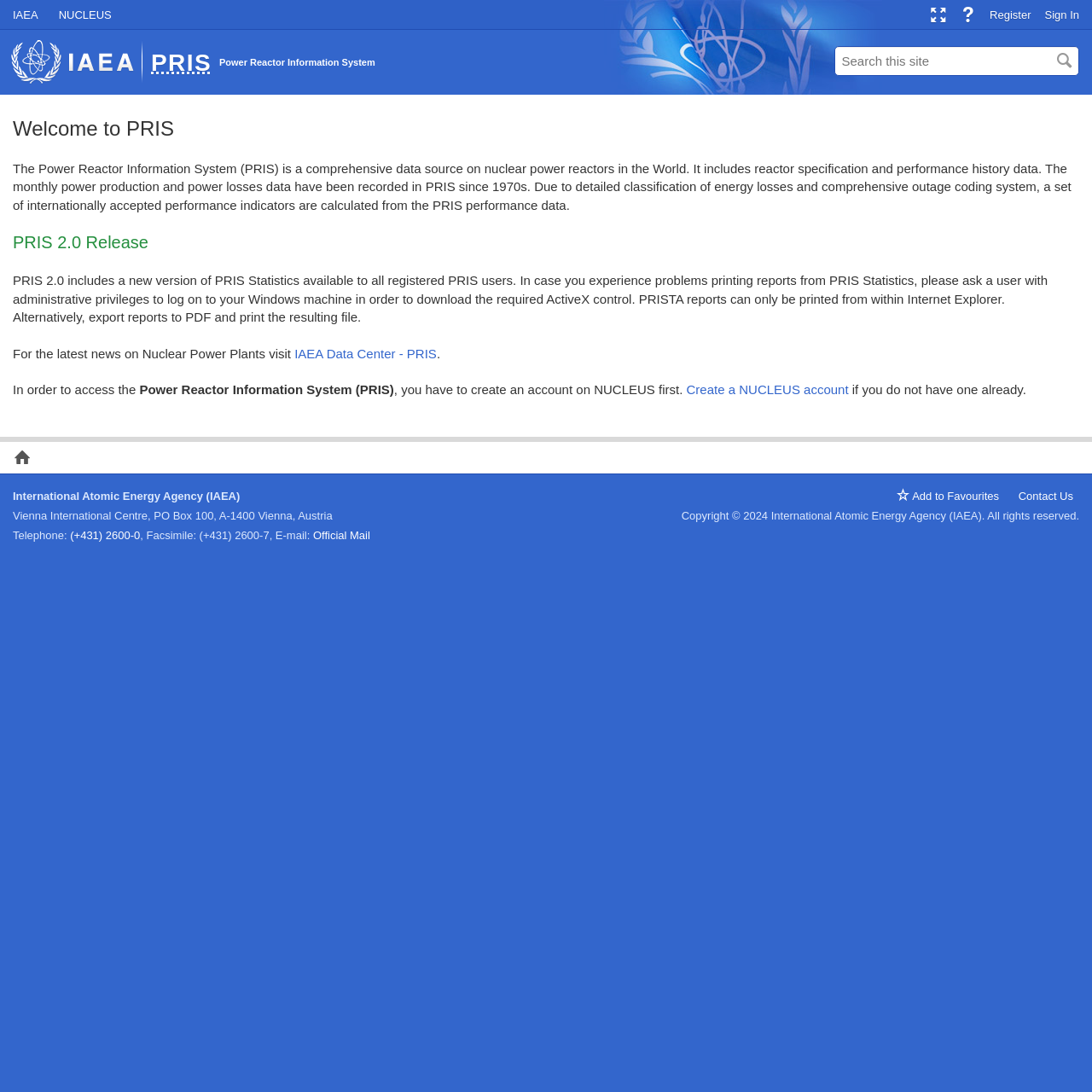Please provide the bounding box coordinate of the region that matches the element description: title="Toggle fullscreen mode". Coordinates should be in the format (top-left x, top-left y, bottom-right x, bottom-right y) and all values should be between 0 and 1.

[0.845, 0.0, 0.873, 0.027]